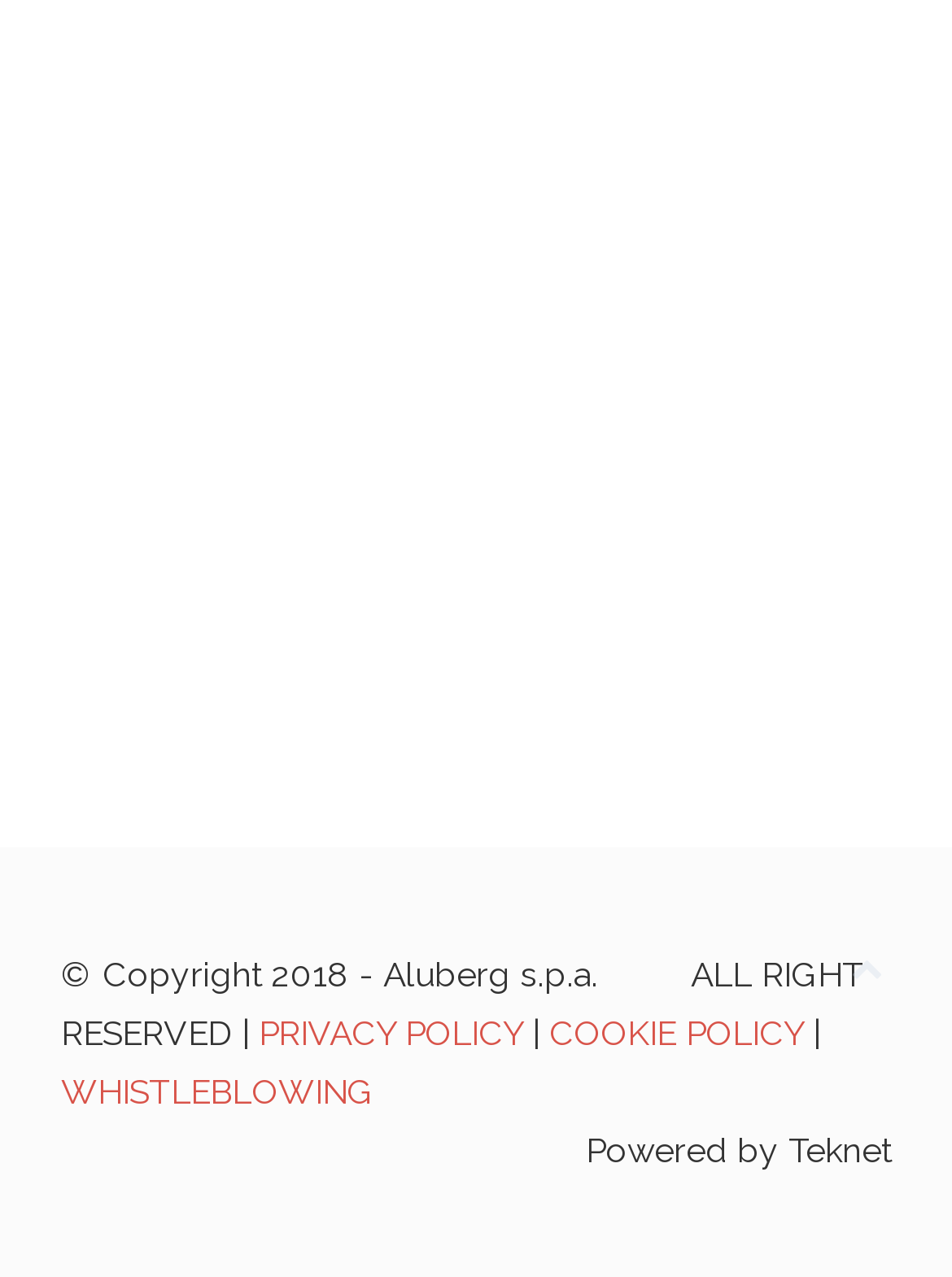Please study the image and answer the question comprehensively:
What is the name of the company?

The name of the company can be found in the footer section of the webpage, where it is written 'Aluberg s.p.a.'.